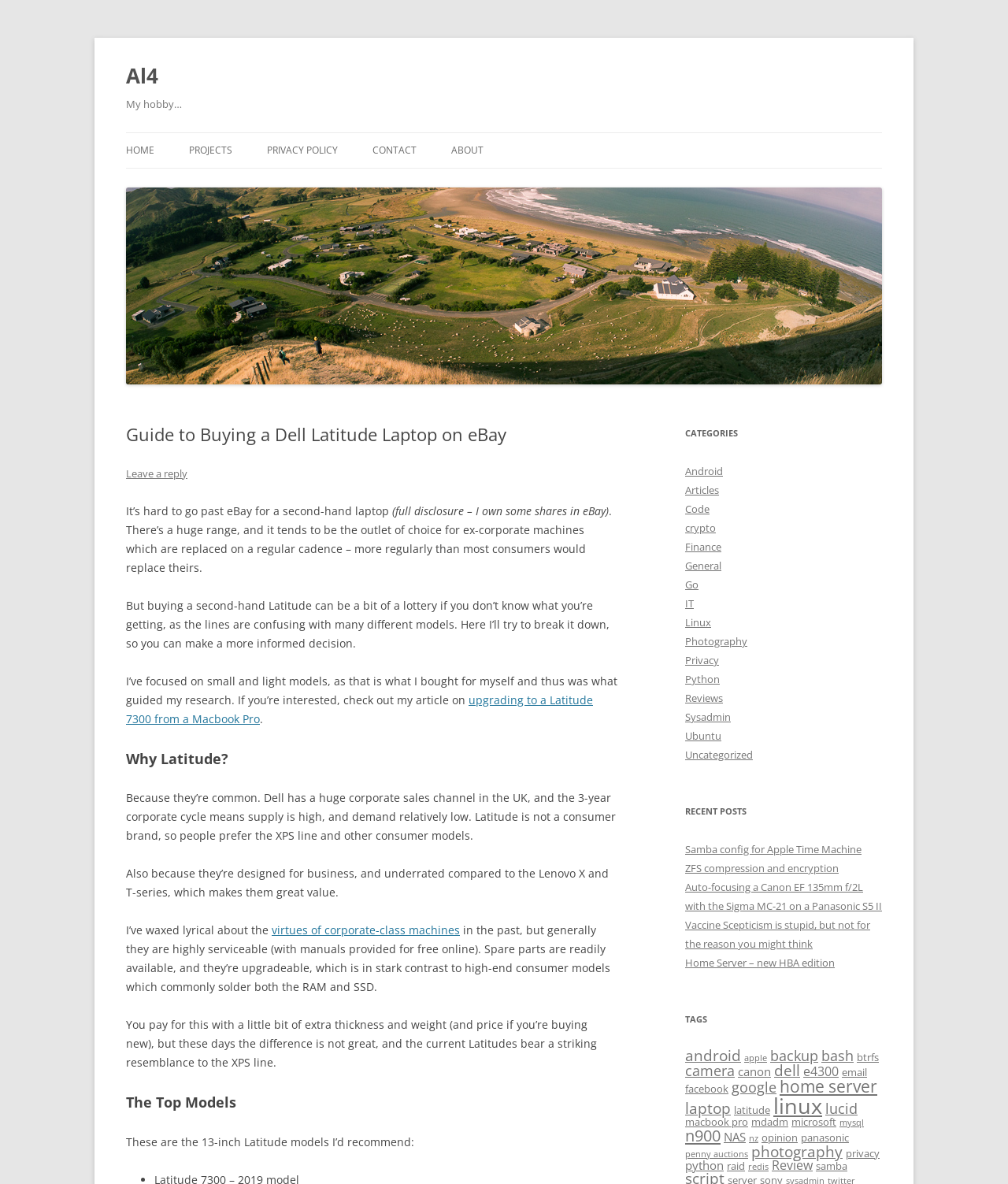Bounding box coordinates are given in the format (top-left x, top-left y, bottom-right x, bottom-right y). All values should be floating point numbers between 0 and 1. Provide the bounding box coordinate for the UI element described as: Leave a reply

[0.125, 0.394, 0.186, 0.406]